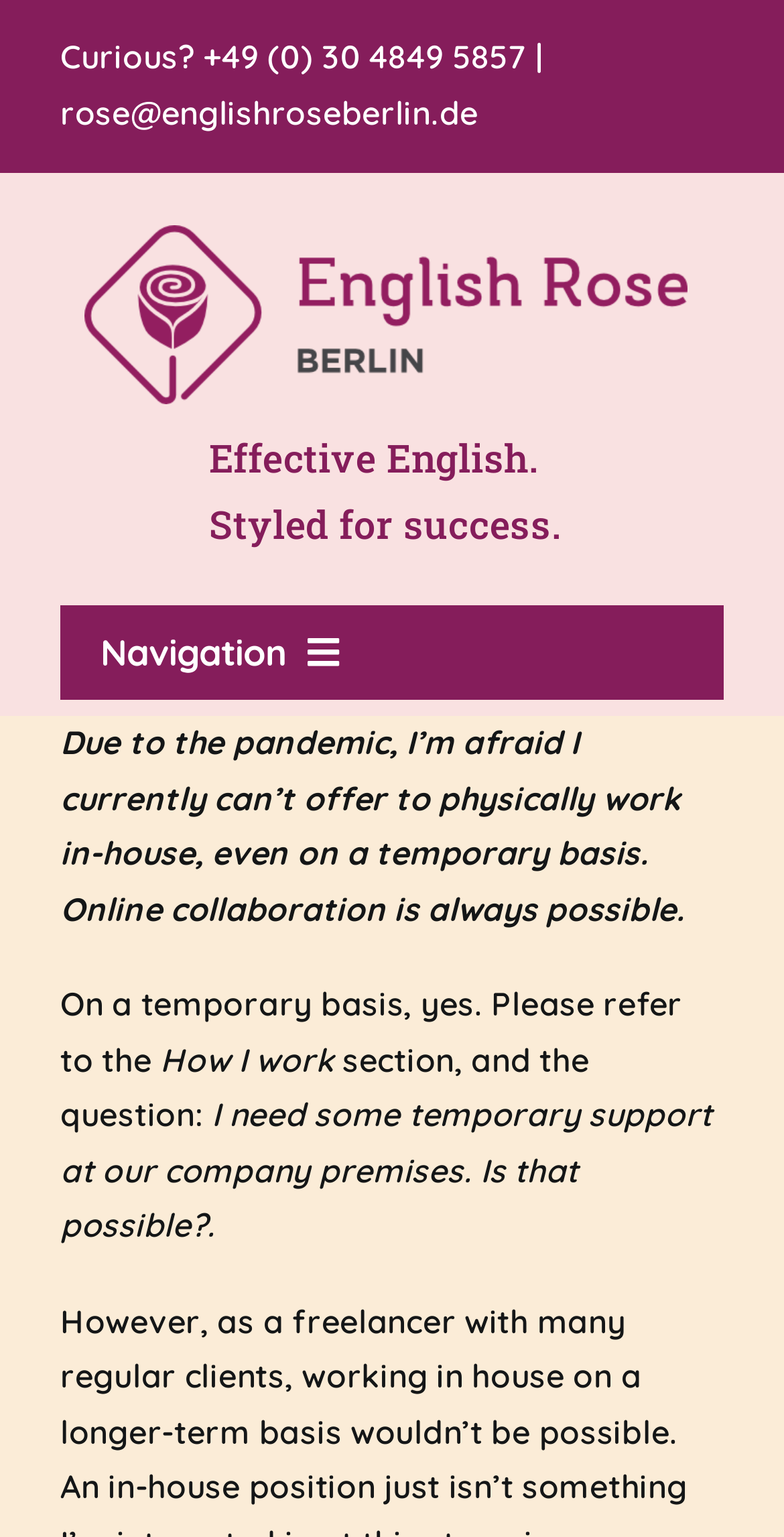Given the content of the image, can you provide a detailed answer to the question?
How many links are in the navigation menu?

The navigation menu has 7 links, including 'Home', 'Attitude', 'Subject-matter expertise', 'Services', 'Testimonials', 'Nuggets', and 'Contact'.